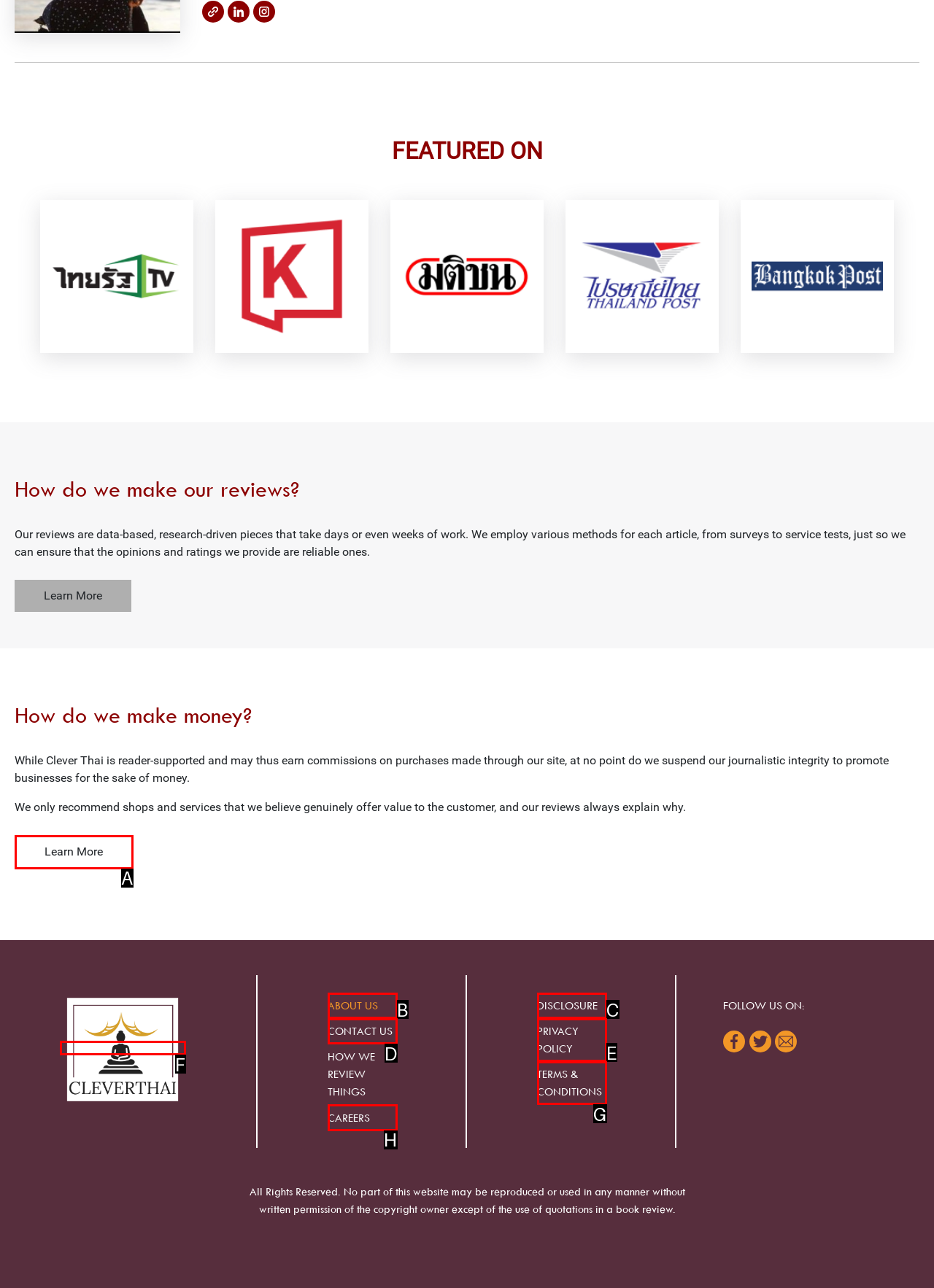Select the letter that corresponds to the UI element described as: Contact us
Answer by providing the letter from the given choices.

D